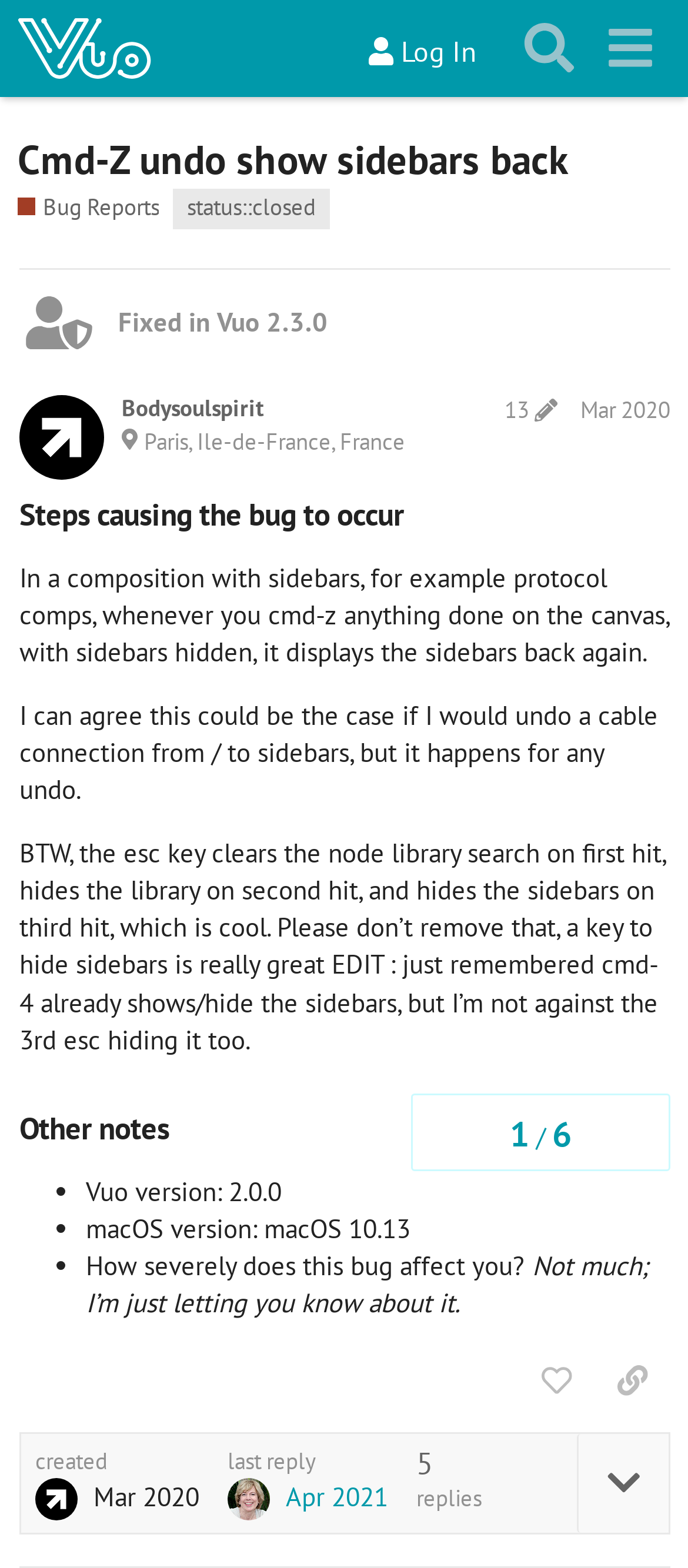Please look at the image and answer the question with a detailed explanation: What is the status of the bug report?

The status of the bug report can be found in the 'Tags' section, where it says 'status::closed'.